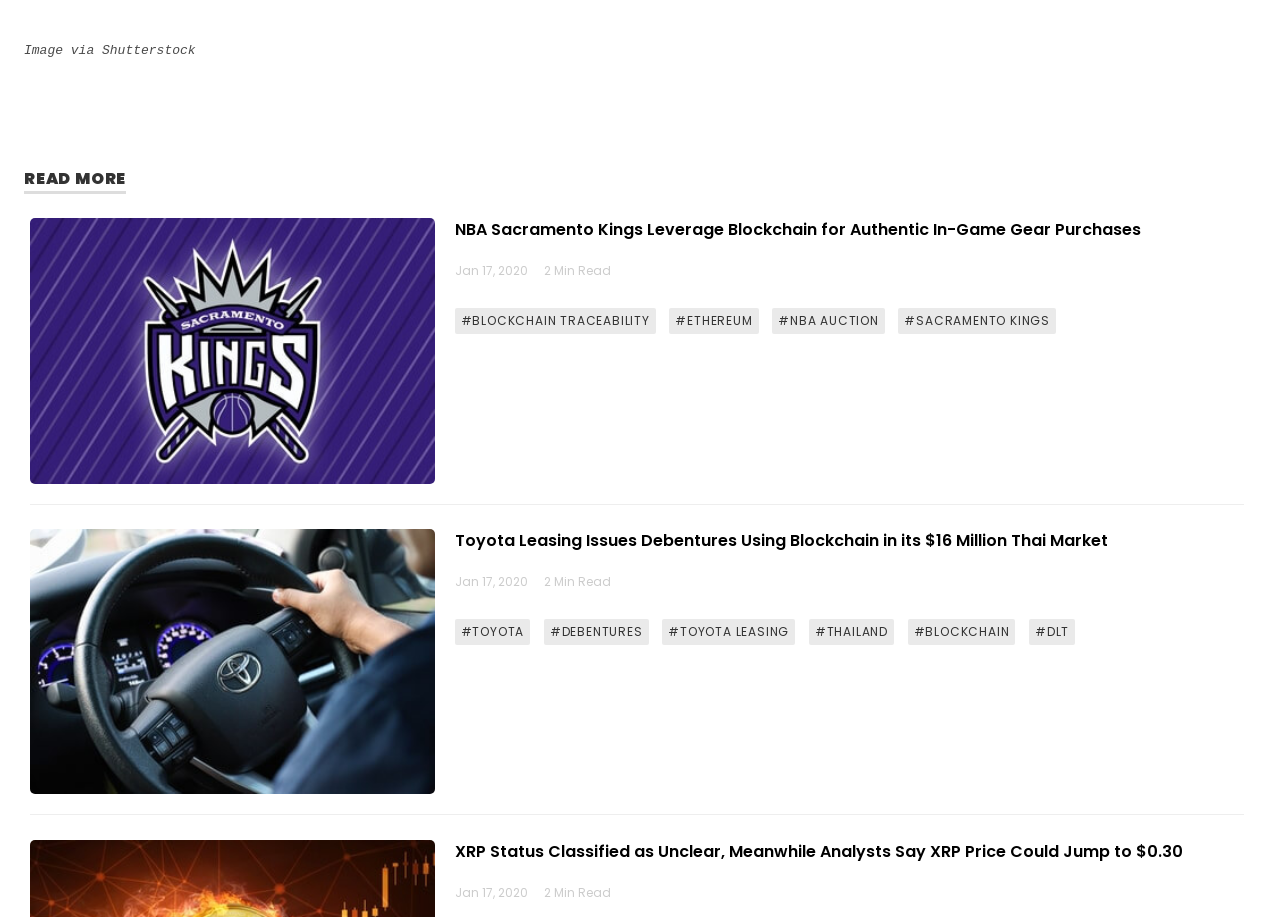Using the description "#BLOCKCHAIN TRACEABILITY", predict the bounding box of the relevant HTML element.

[0.355, 0.336, 0.512, 0.365]